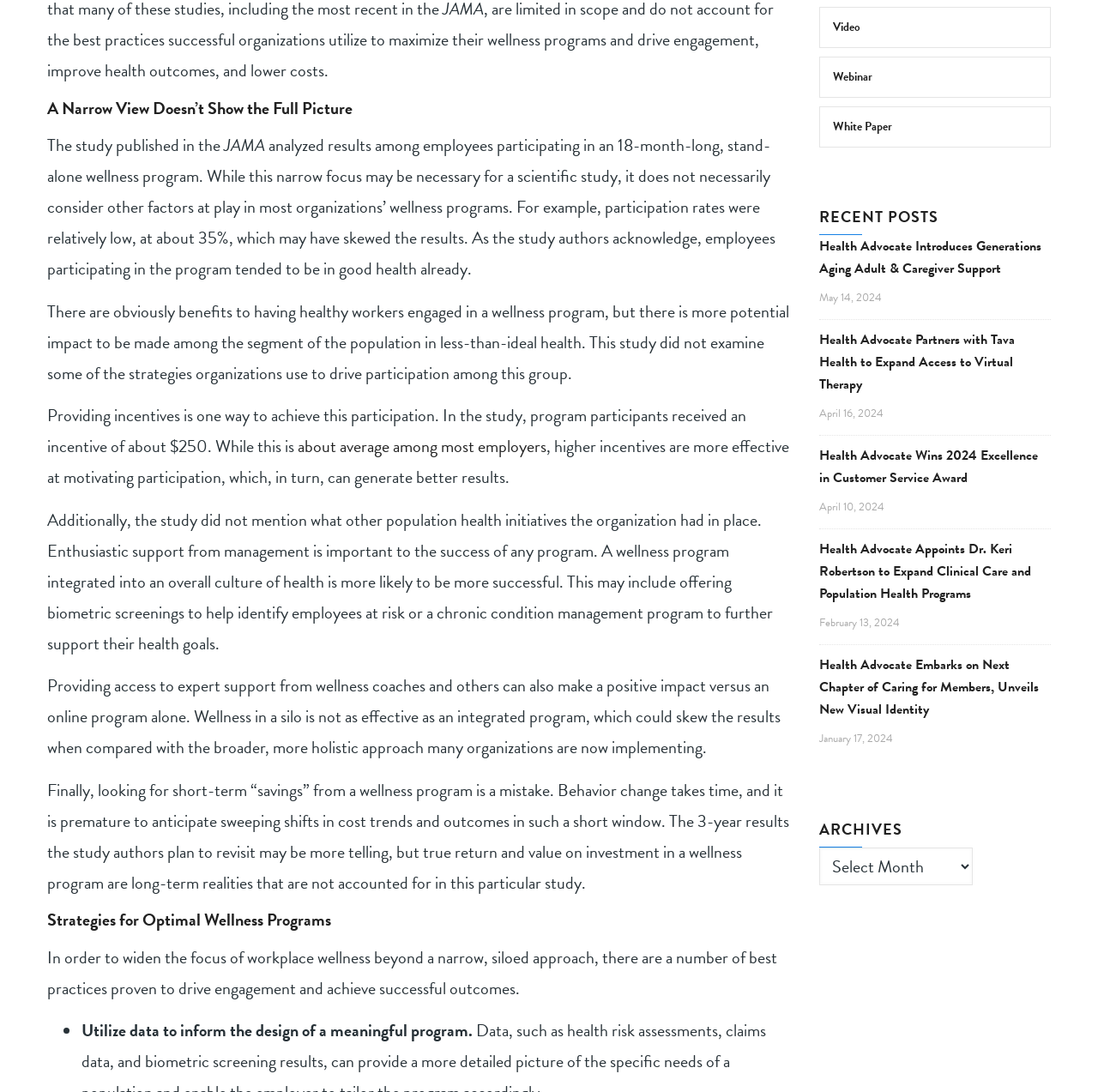Provide the bounding box coordinates of the HTML element this sentence describes: "parent_node: Username: * name="name"". The bounding box coordinates consist of four float numbers between 0 and 1, i.e., [left, top, right, bottom].

None